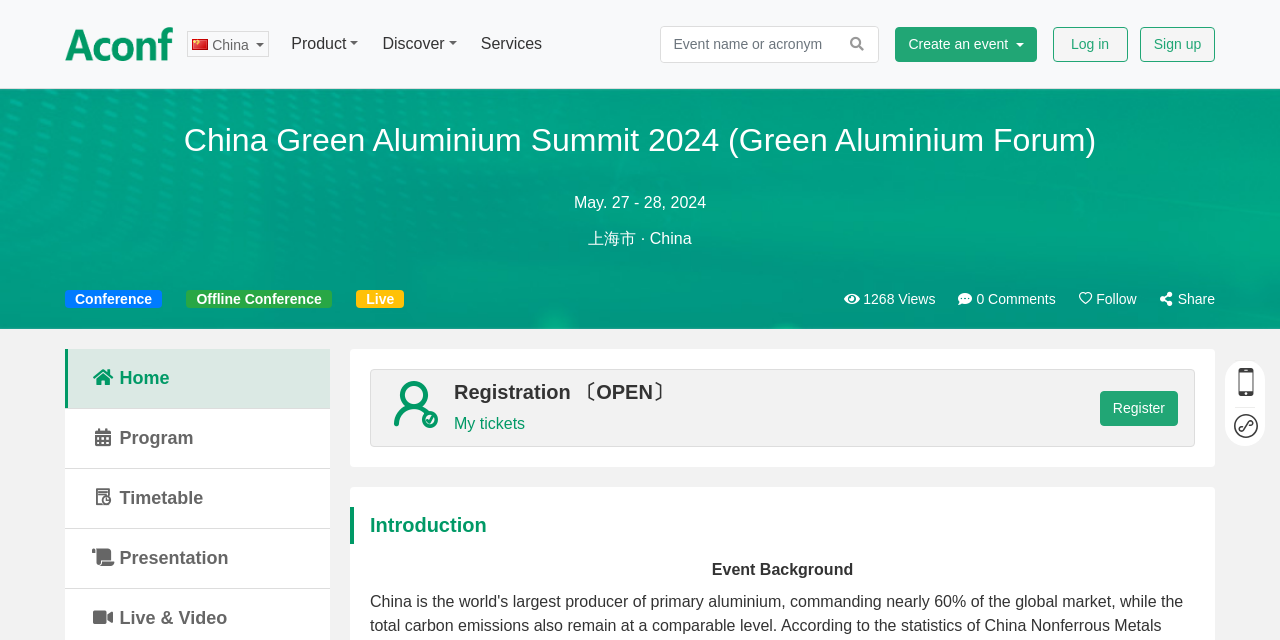How many views does the conference have?
Refer to the image and provide a concise answer in one word or phrase.

1268